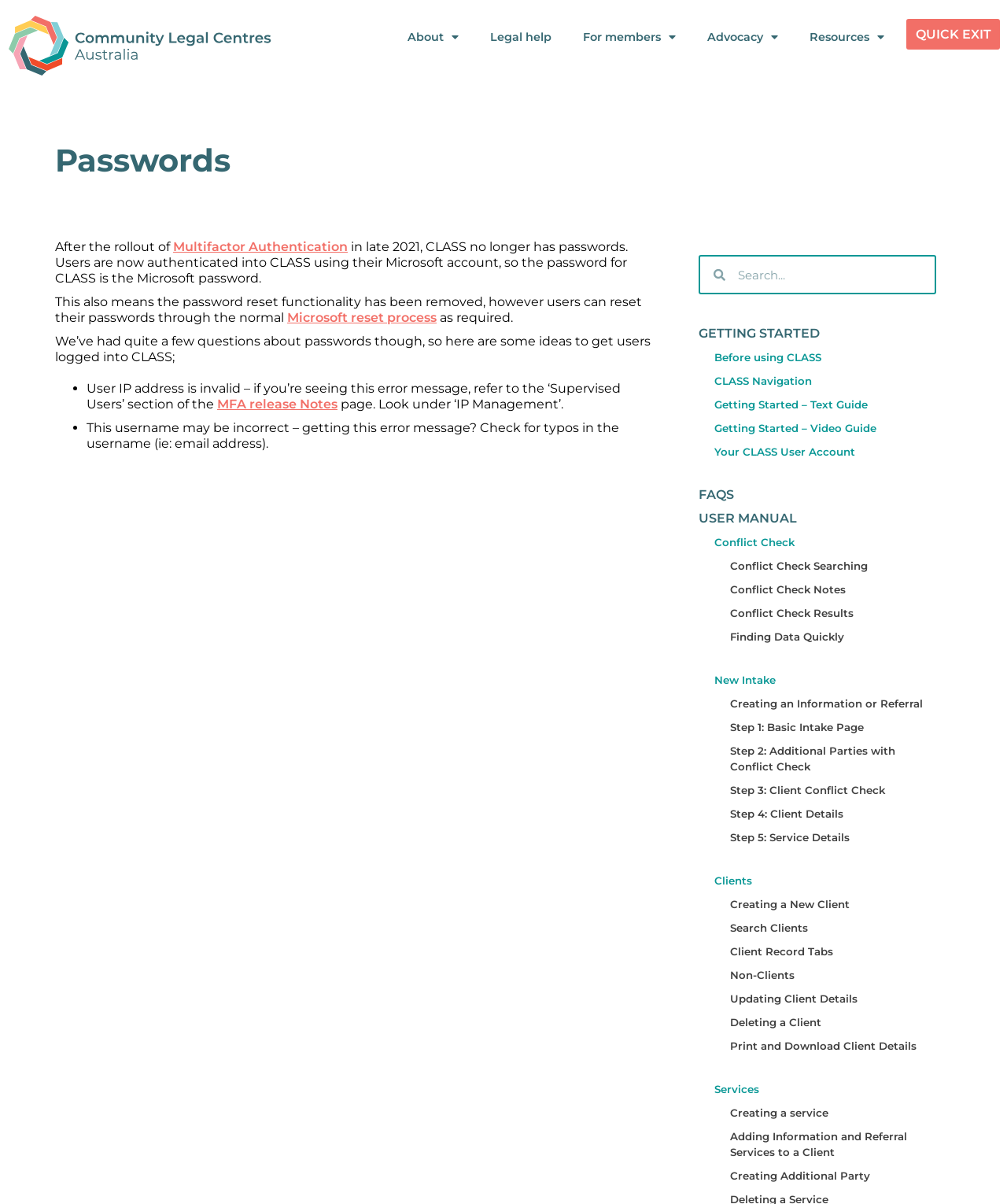Determine the bounding box coordinates of the element's region needed to click to follow the instruction: "Read about Getting Started". Provide these coordinates as four float numbers between 0 and 1, formatted as [left, top, right, bottom].

[0.694, 0.271, 0.814, 0.283]